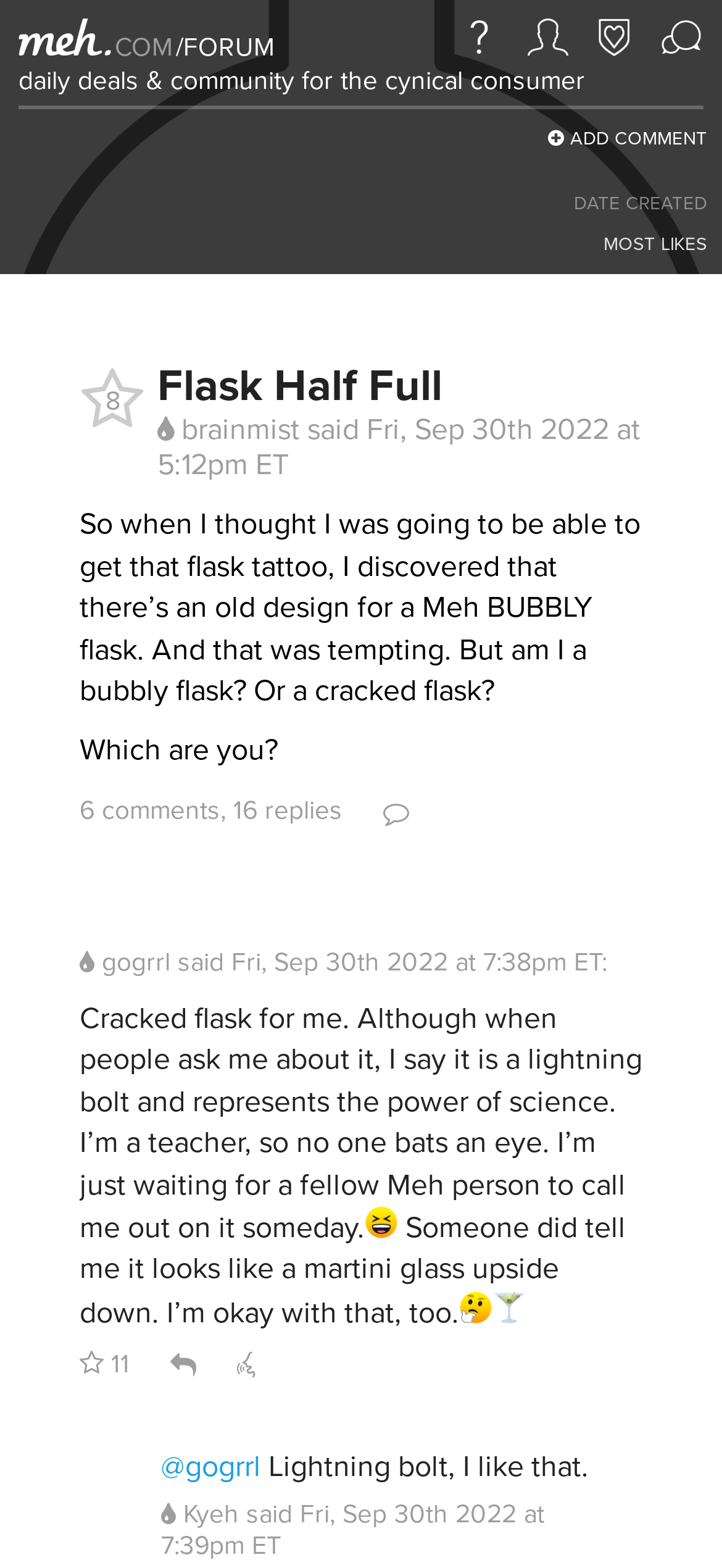Show the bounding box coordinates of the region that should be clicked to follow the instruction: "Reply to the comment by 'gogrrl'."

[0.215, 0.853, 0.292, 0.889]